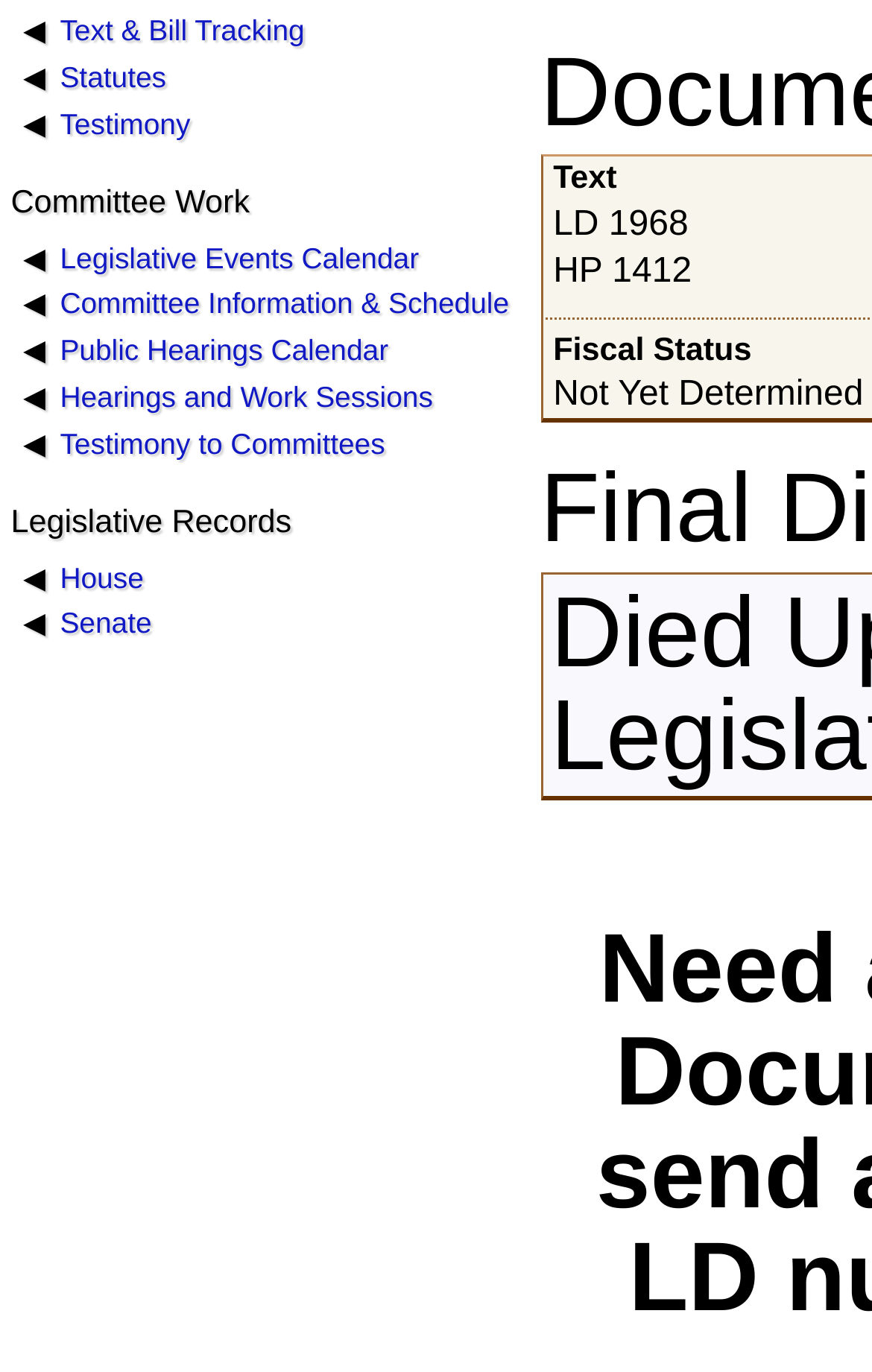Find the bounding box coordinates for the HTML element described as: "Text & Bill Tracking". The coordinates should consist of four float values between 0 and 1, i.e., [left, top, right, bottom].

[0.069, 0.01, 0.349, 0.034]